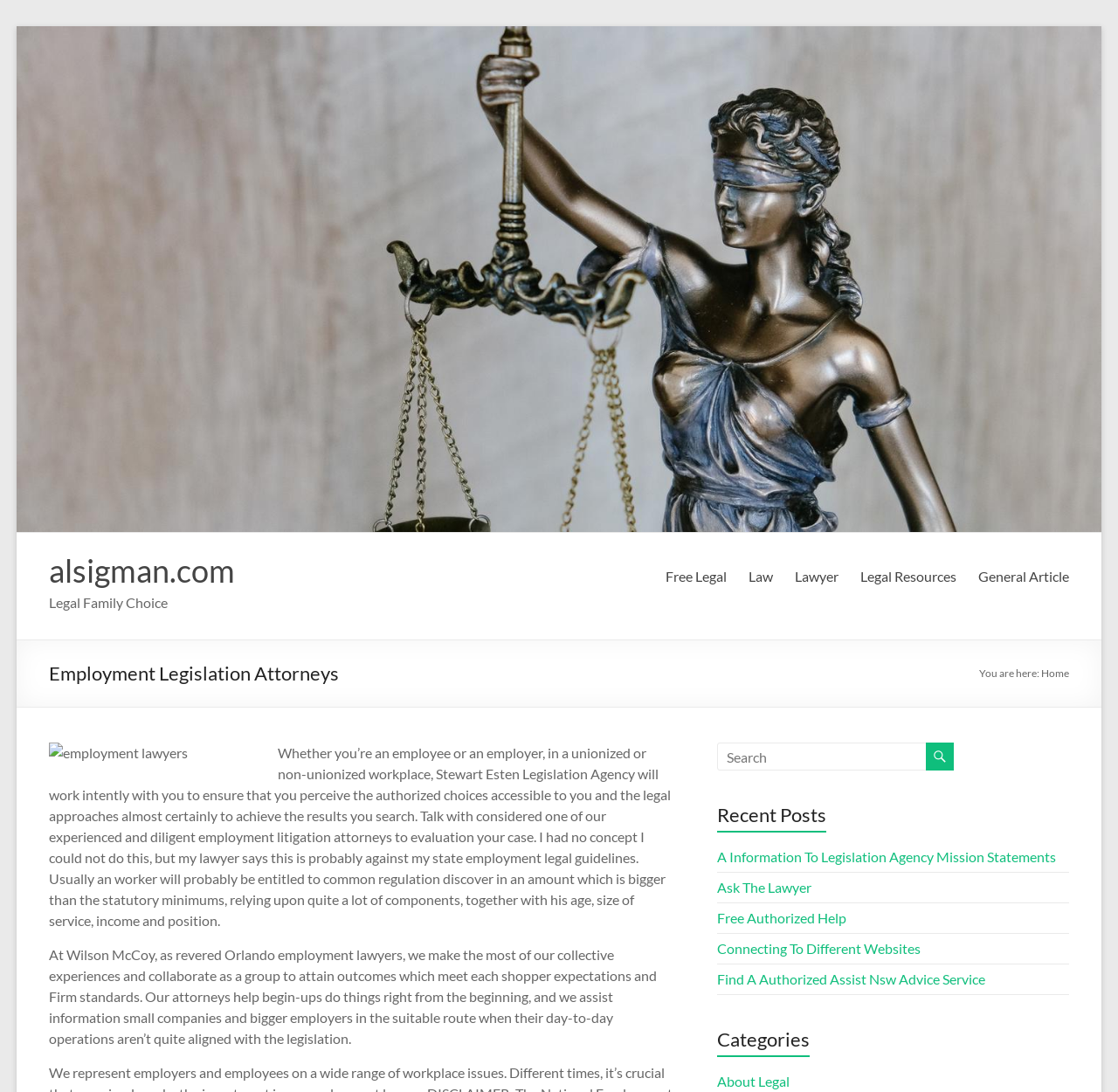Highlight the bounding box coordinates of the region I should click on to meet the following instruction: "Click on the 'Free Legal' link".

[0.595, 0.516, 0.65, 0.54]